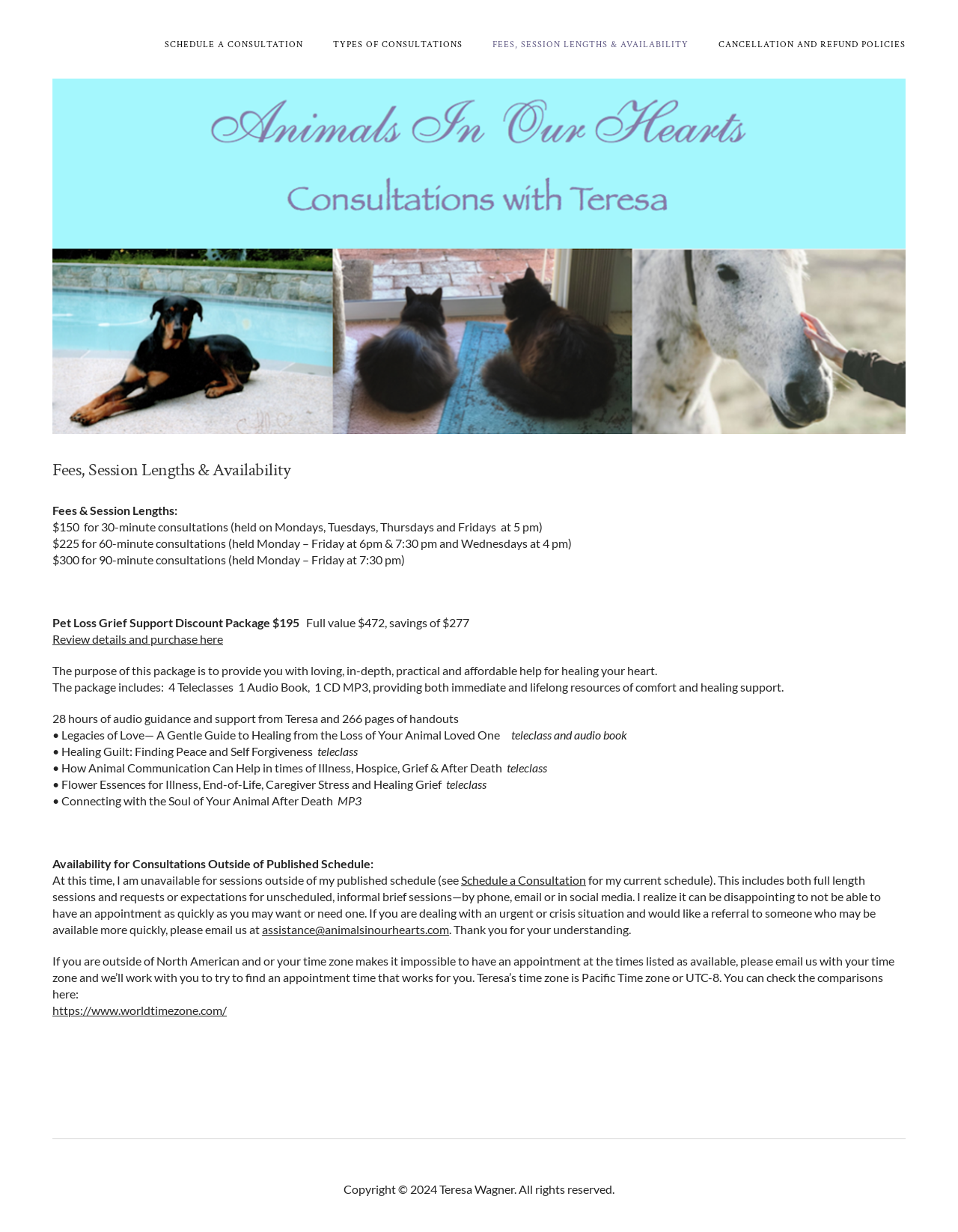Identify the bounding box coordinates for the region of the element that should be clicked to carry out the instruction: "Check the world time zone". The bounding box coordinates should be four float numbers between 0 and 1, i.e., [left, top, right, bottom].

[0.055, 0.814, 0.237, 0.826]